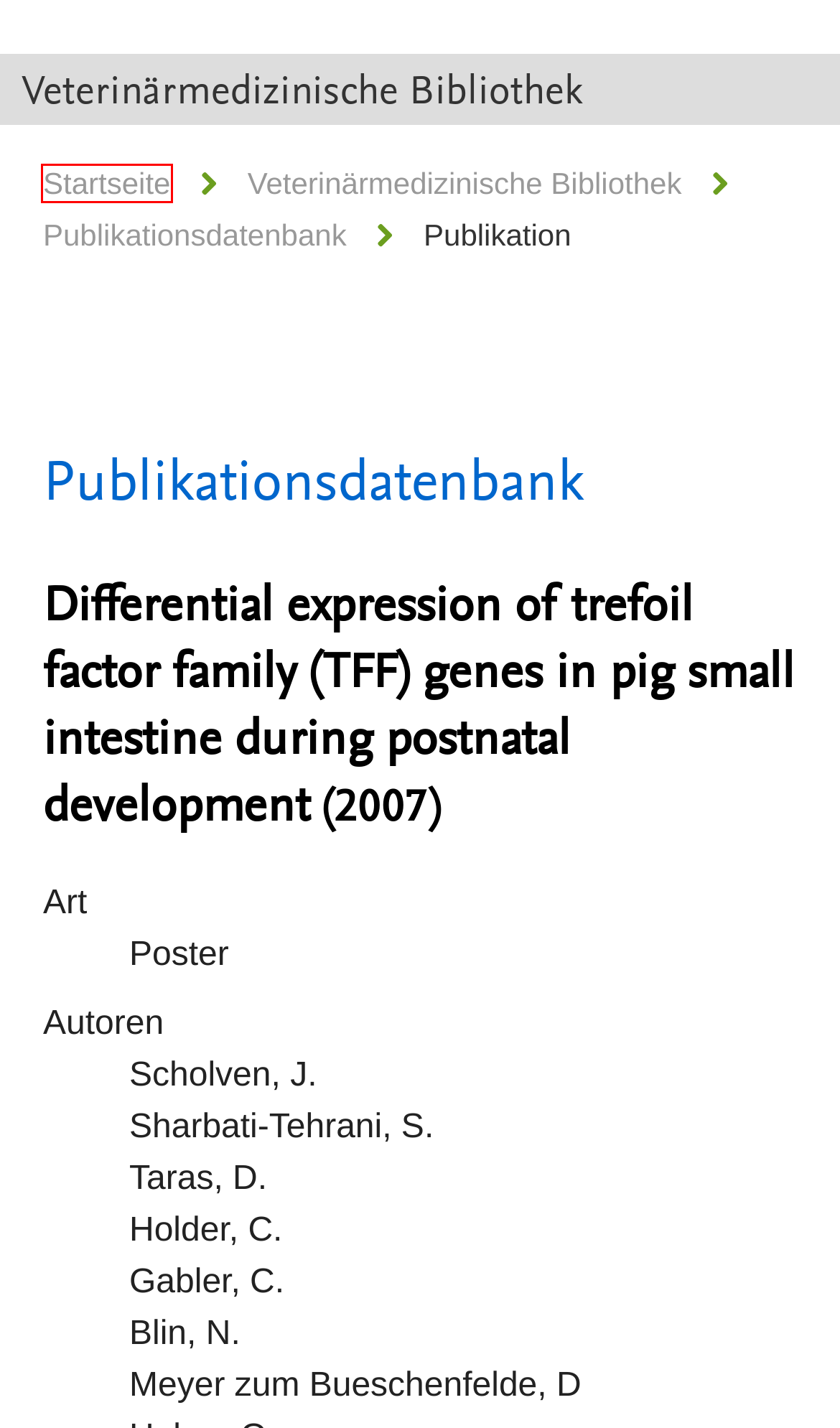You are given a screenshot of a webpage with a red bounding box around an element. Choose the most fitting webpage description for the page that appears after clicking the element within the red bounding box. Here are the candidates:
A. Impressum • Fachbereich Veterinärmedizin
B. Bibliothek • Fachbereich Veterinärmedizin
C. Home Page
D. Sitemap • Bibliothek • Fachbereich Veterinärmedizin
E. Lageplan / Anfahrt • Bibliothek • Fachbereich Veterinärmedizin
F. Veterinär-Biochemie • Fachbereich Veterinärmedizin
G. Mitarbeitende • Fachbereich Veterinärmedizin
H. Fachbereich Veterinärmedizin: Startseite

H